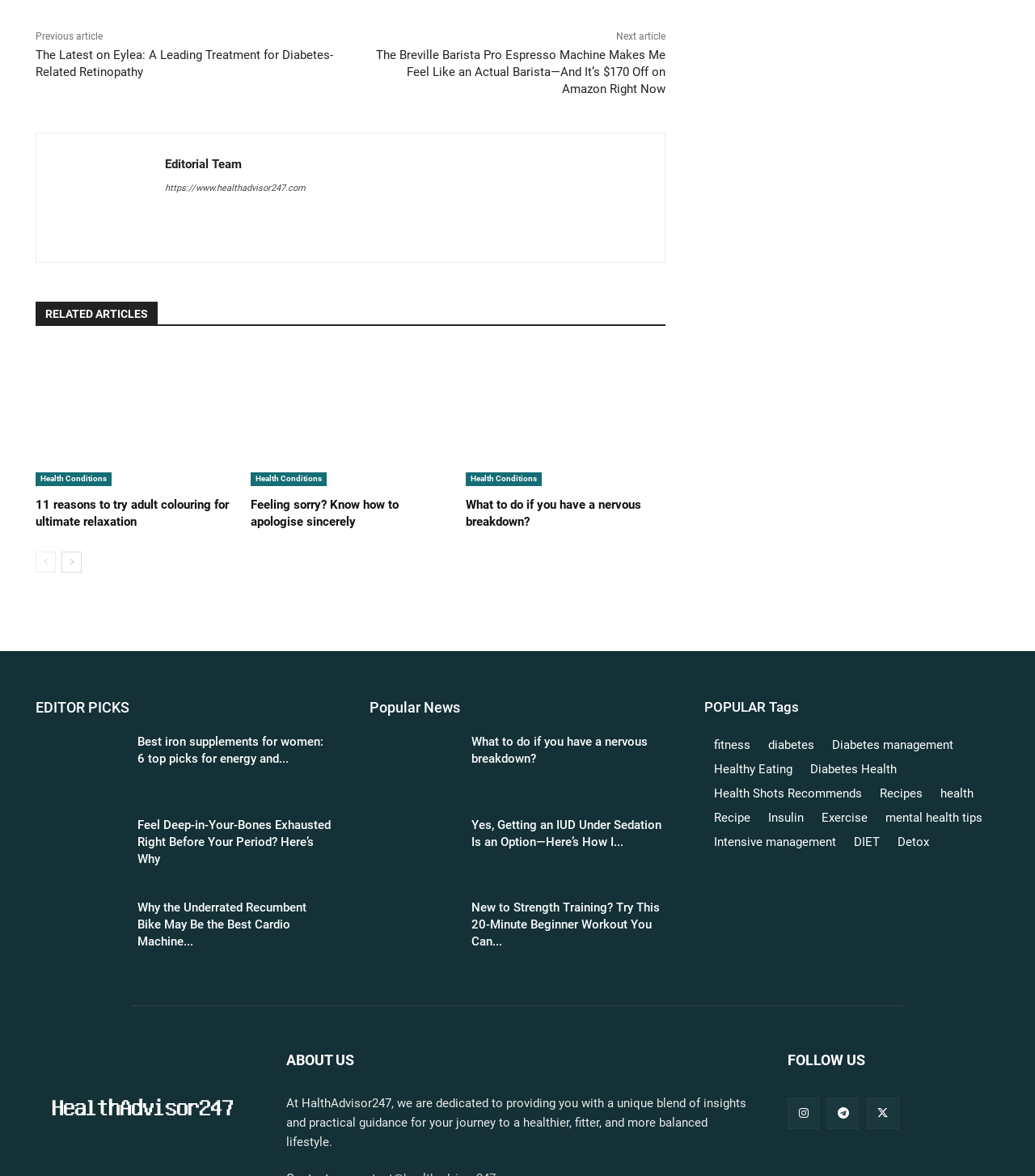What is the text of the first 'RELATED ARTICLES' link?
Please provide a single word or phrase as your answer based on the image.

11 reasons to try adult colouring for ultimate relaxation